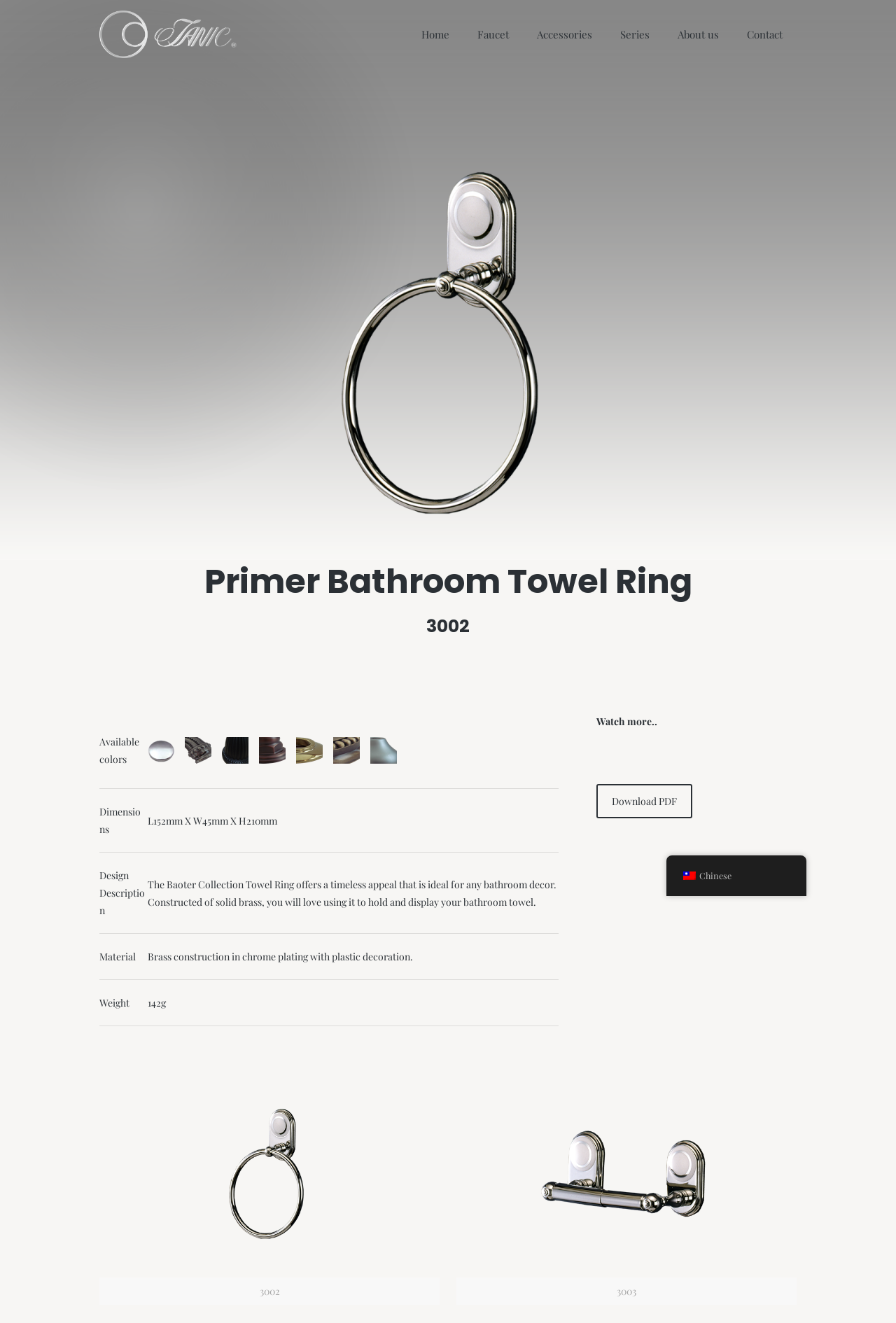Please find the bounding box coordinates in the format (top-left x, top-left y, bottom-right x, bottom-right y) for the given element description. Ensure the coordinates are floating point numbers between 0 and 1. Description: Accessories

[0.584, 0.0, 0.677, 0.052]